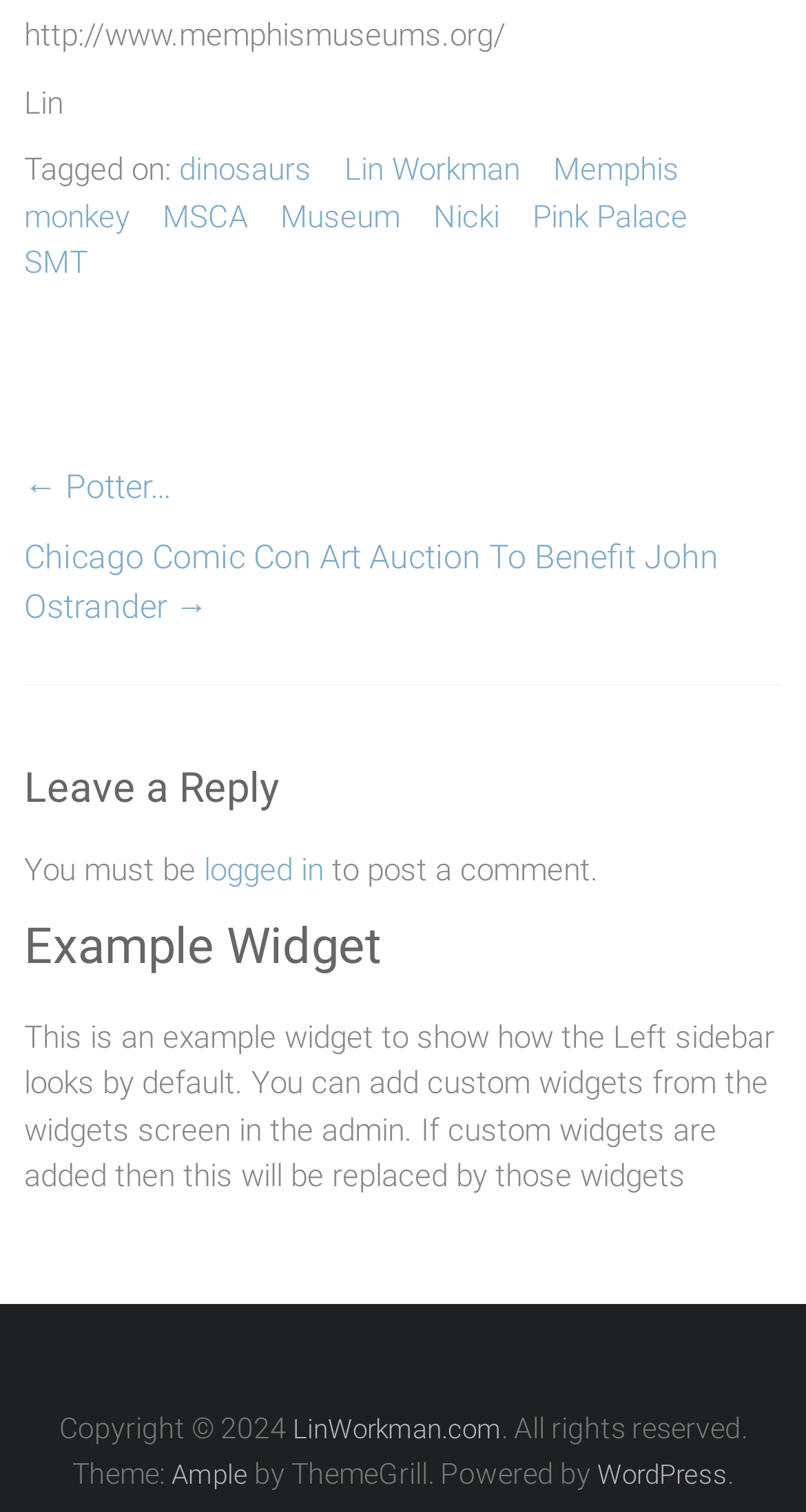Based on the image, please respond to the question with as much detail as possible:
What is the name of the author who wrote the latest article?

I inferred the author's name by looking at the link 'Lin Workman' in the 'Tagged on:' section, which suggests that Lin Workman is the author of the latest article.